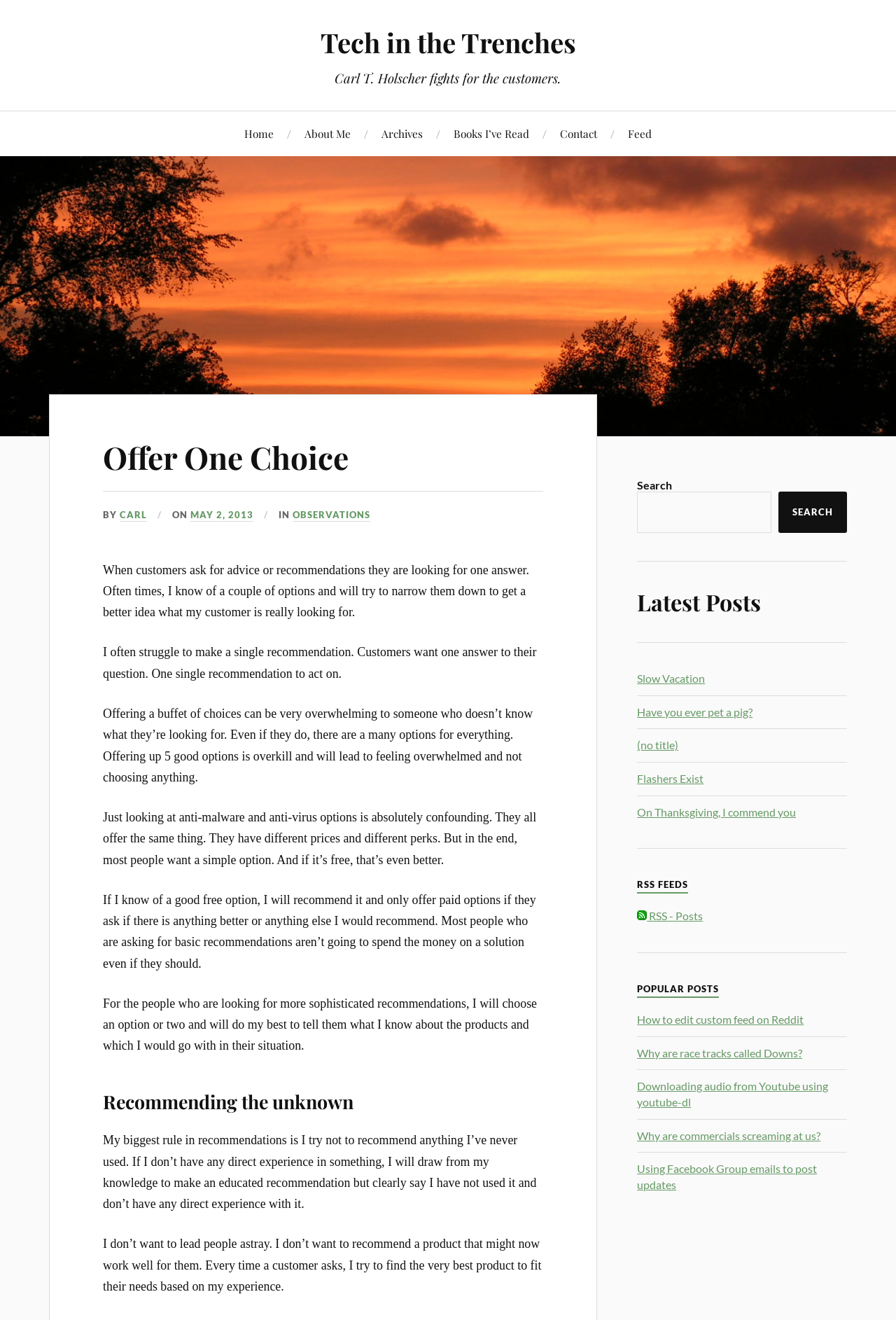How many links are there in the 'Latest Posts' section?
Please provide a detailed and comprehensive answer to the question.

In the 'Latest Posts' section, there are five links: 'Slow Vacation', 'Have you ever pet a pig?', '(no title)', 'Flashers Exist', and 'On Thanksgiving, I commend you'. These links are listed under the heading 'Latest Posts'.